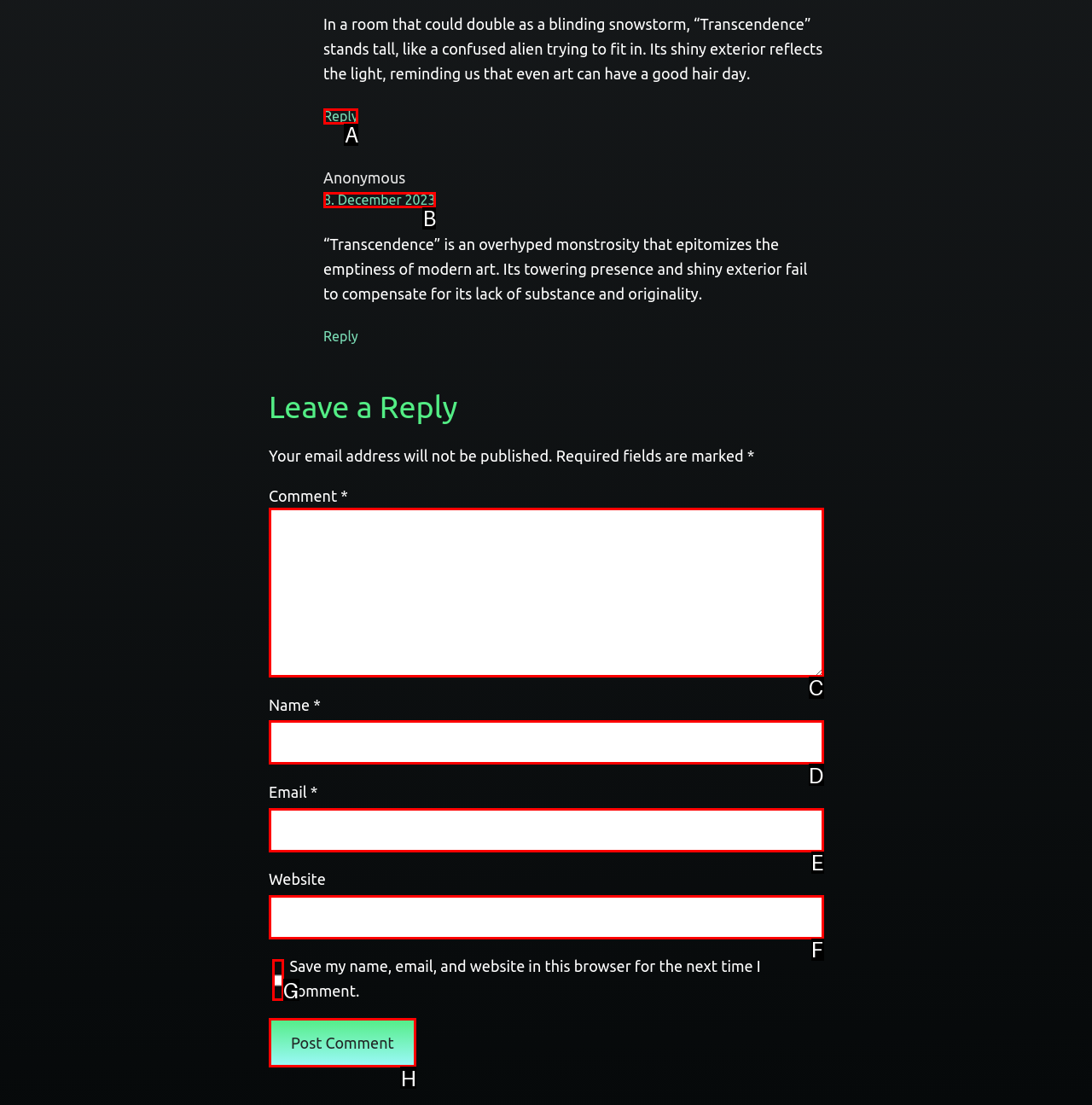Select the HTML element that matches the description: parent_node: Comment * name="e3c2013de6". Provide the letter of the chosen option as your answer.

C